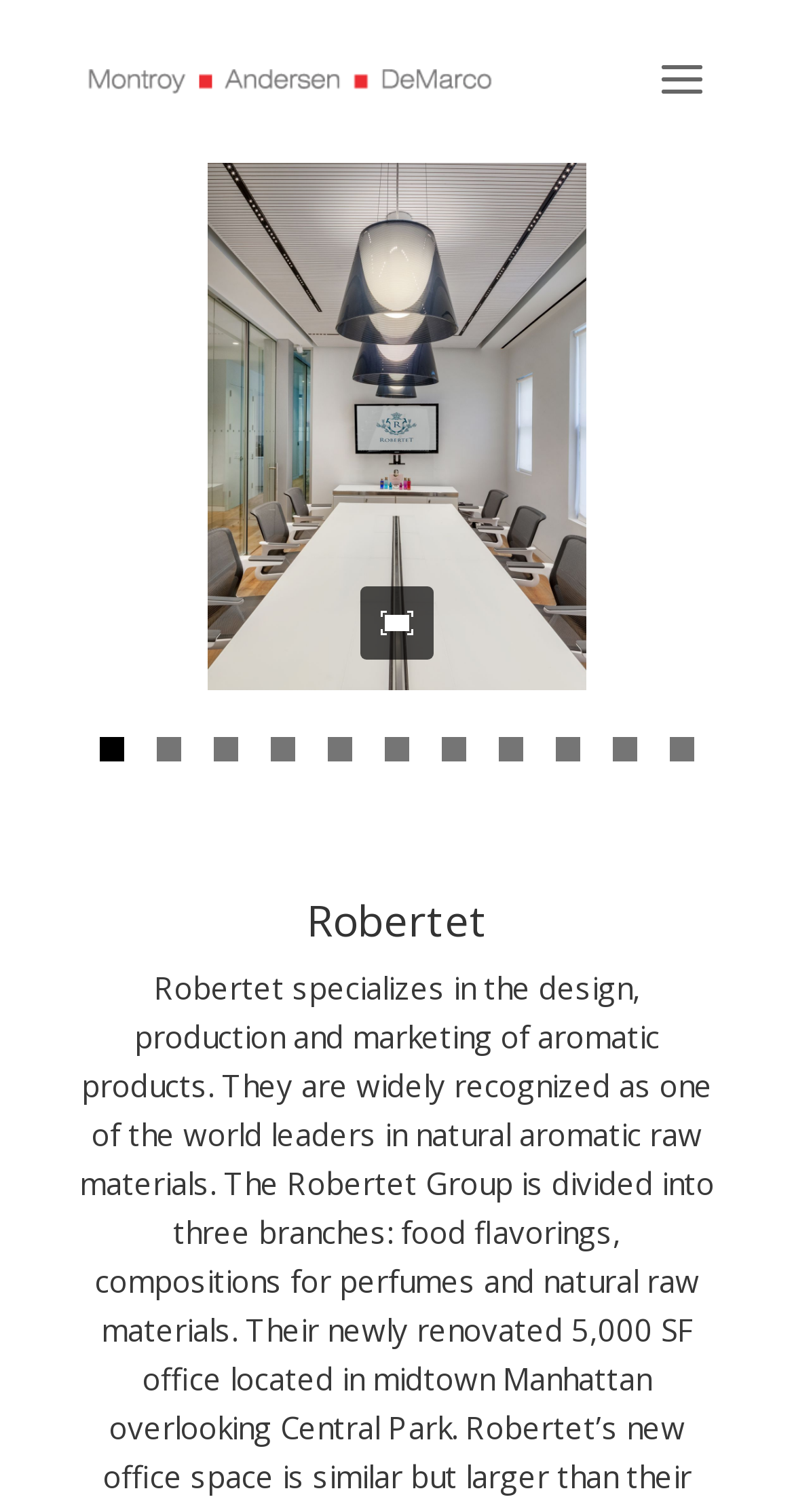How many images are in the slider region?
Using the image as a reference, answer the question with a short word or phrase.

1